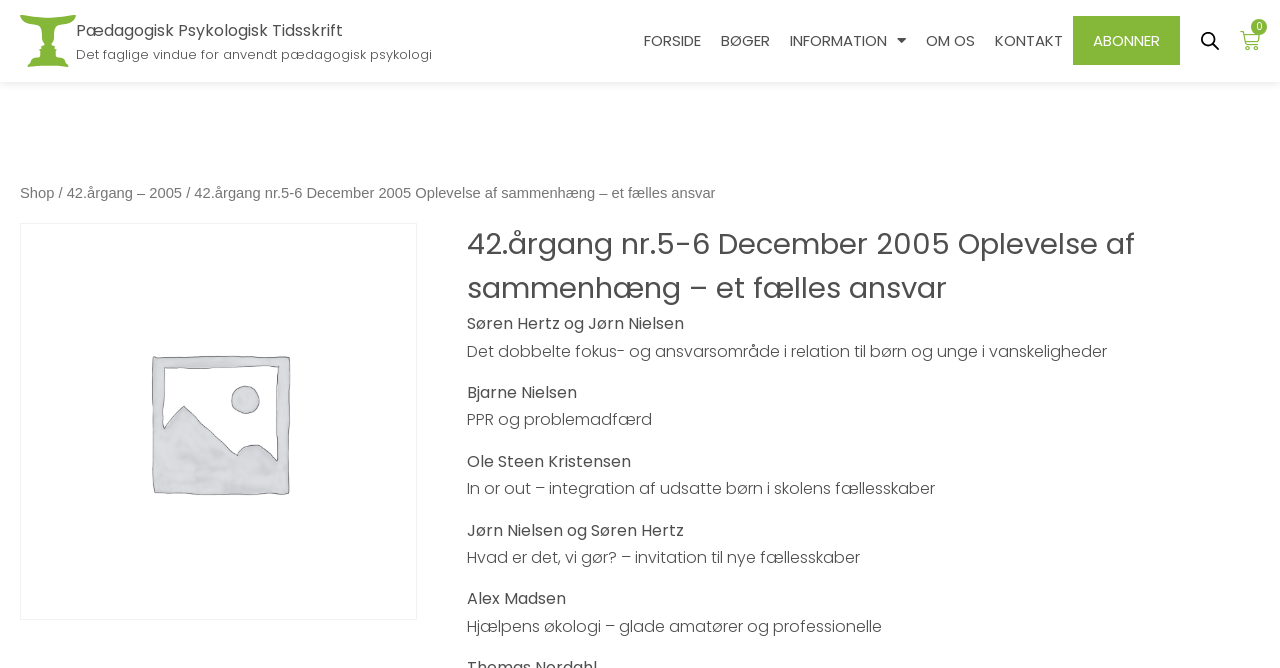Locate the bounding box coordinates of the element I should click to achieve the following instruction: "Go to OM OS".

[0.723, 0.024, 0.762, 0.098]